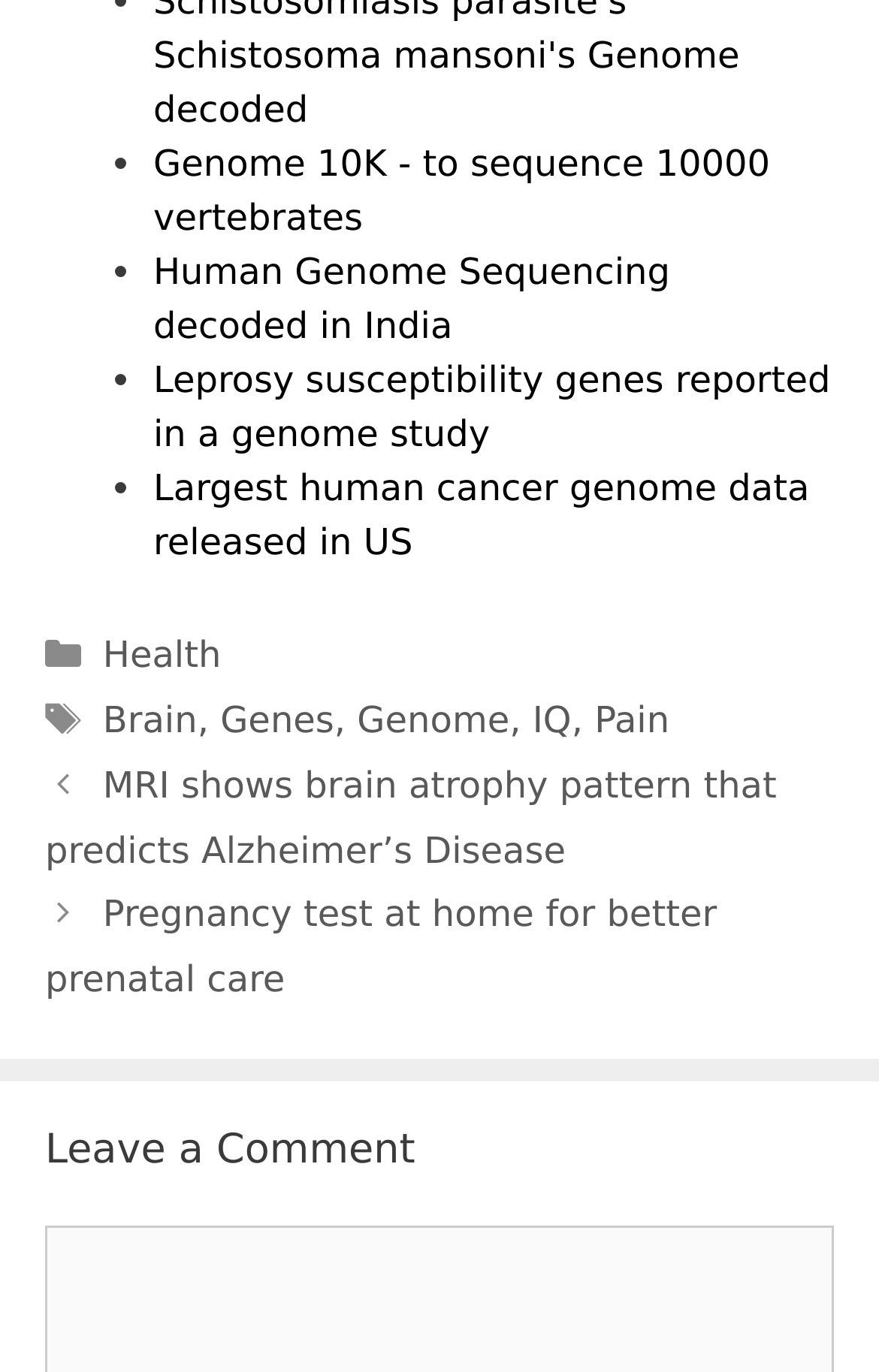Please specify the bounding box coordinates of the region to click in order to perform the following instruction: "Click on the link to Genome 10K".

[0.174, 0.104, 0.876, 0.174]